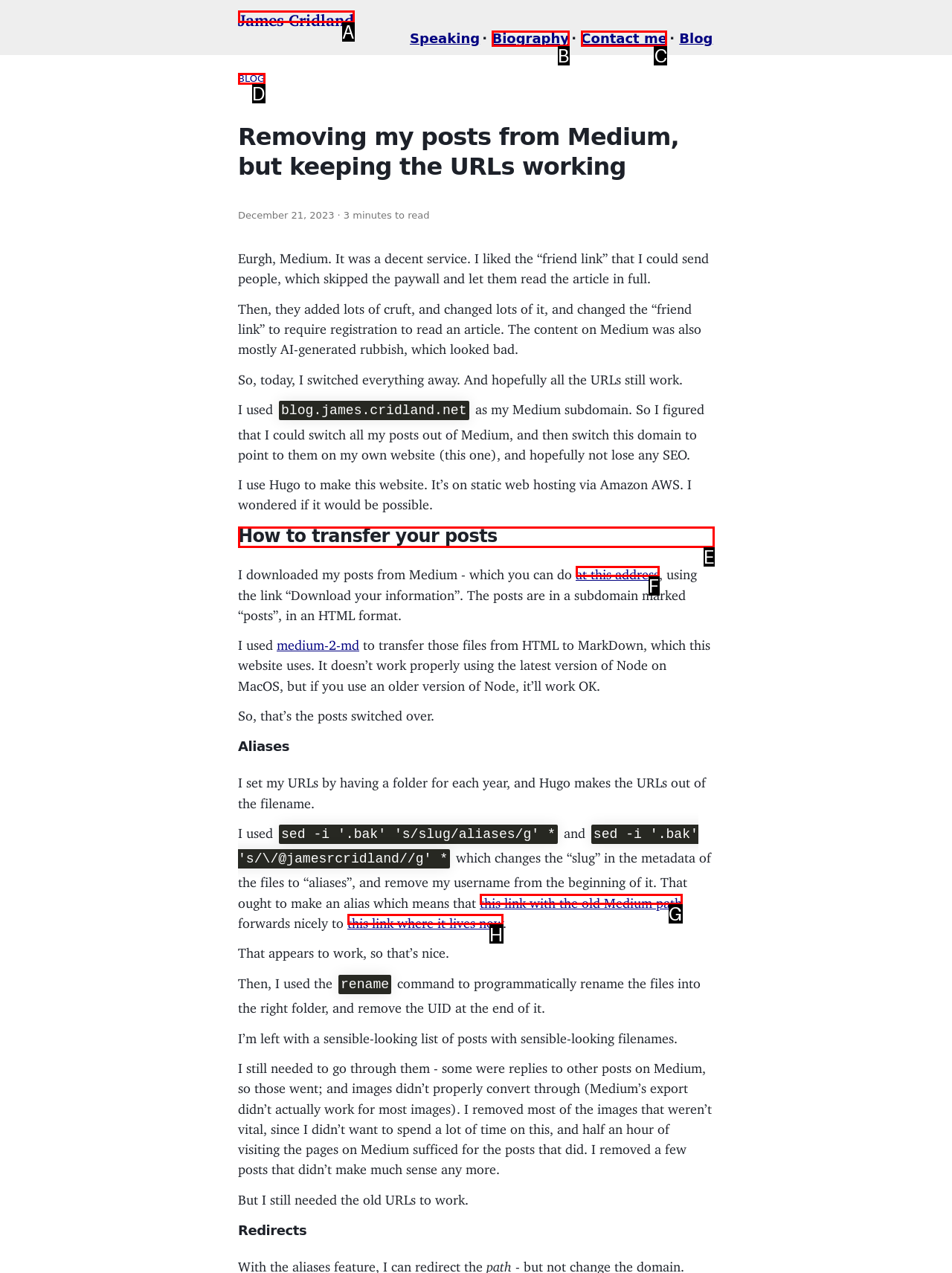Identify the correct lettered option to click in order to perform this task: Contact Us. Respond with the letter.

None